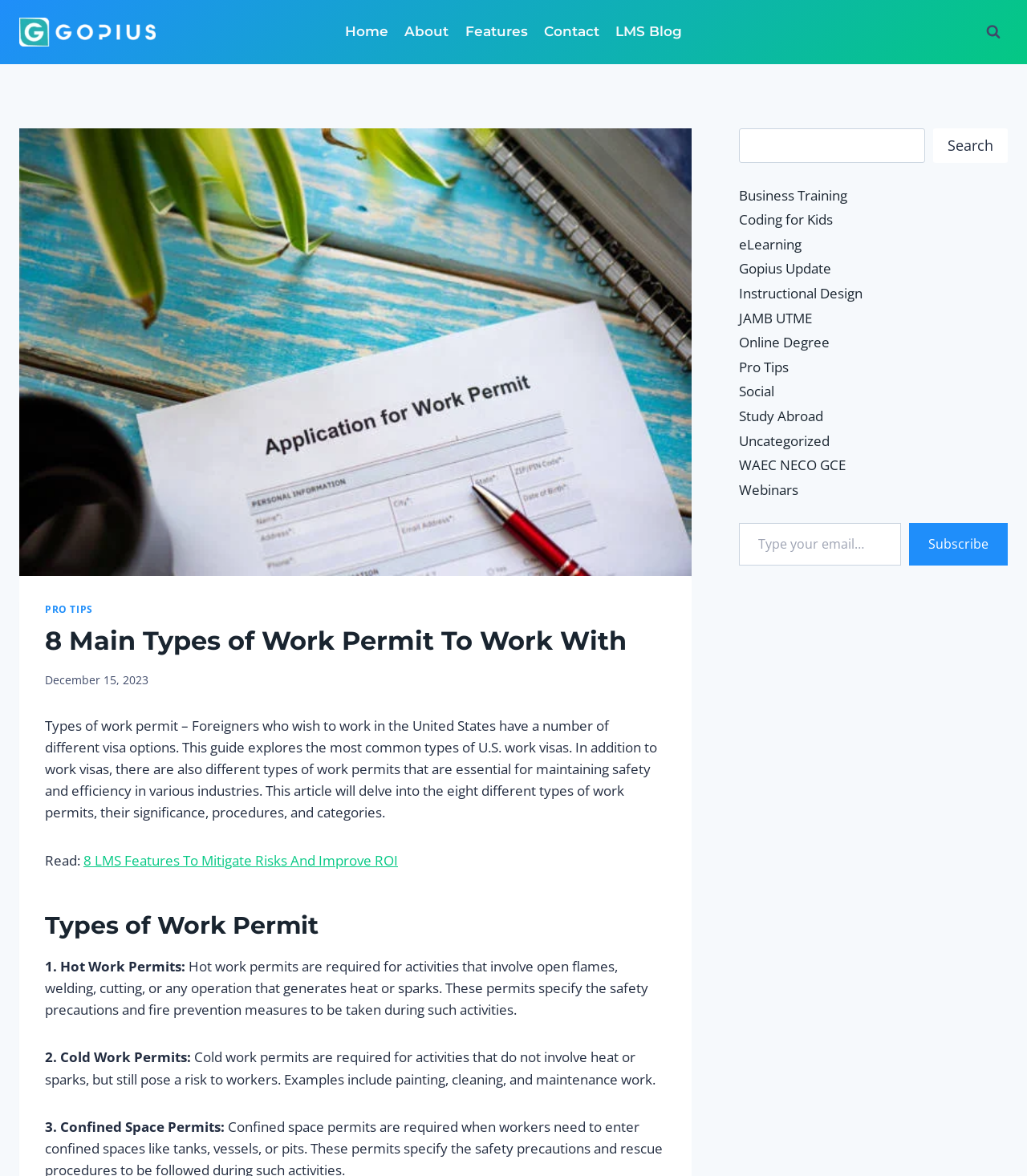Identify the first-level heading on the webpage and generate its text content.

8 Main Types of Work Permit To Work With